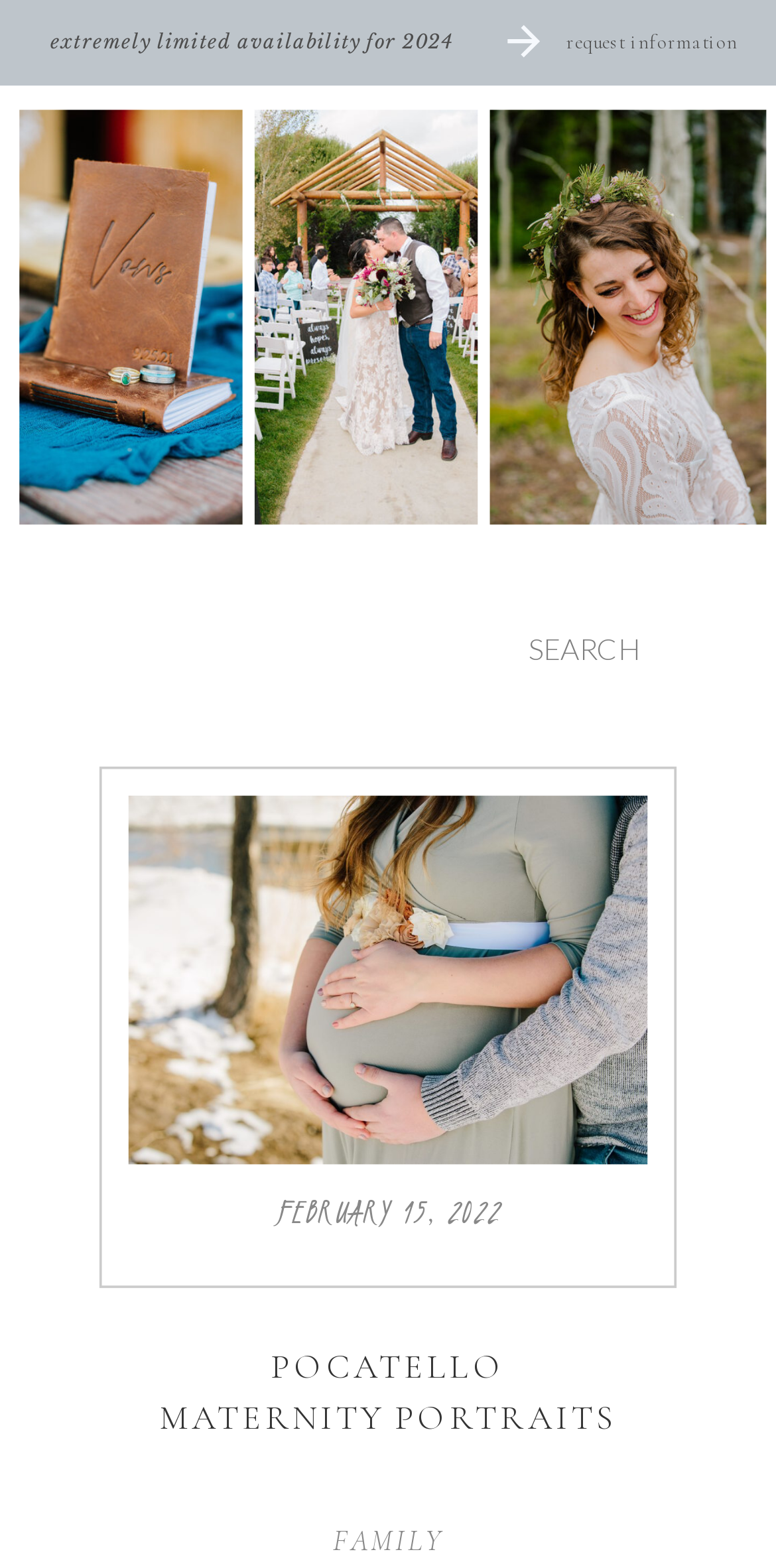Can you give a detailed response to the following question using the information from the image? What is the availability of maternity portraits for 2024?

The answer can be found in the link 'extremely limited availability for 2024' which is located at the top of the webpage, indicating that the availability of maternity portraits for 2024 is extremely limited.